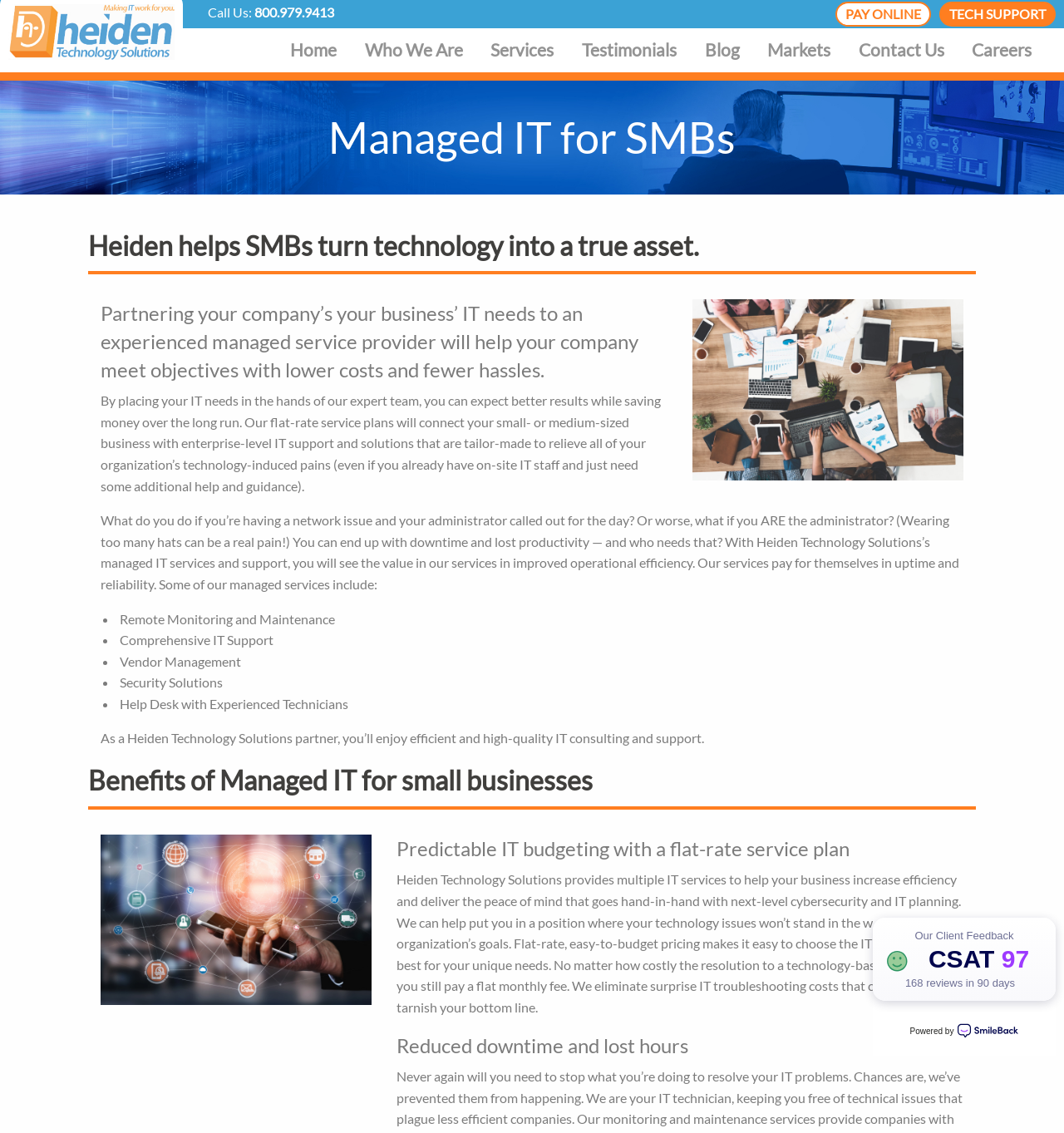Find the bounding box coordinates of the clickable area that will achieve the following instruction: "Contact Us".

[0.795, 0.025, 0.898, 0.064]